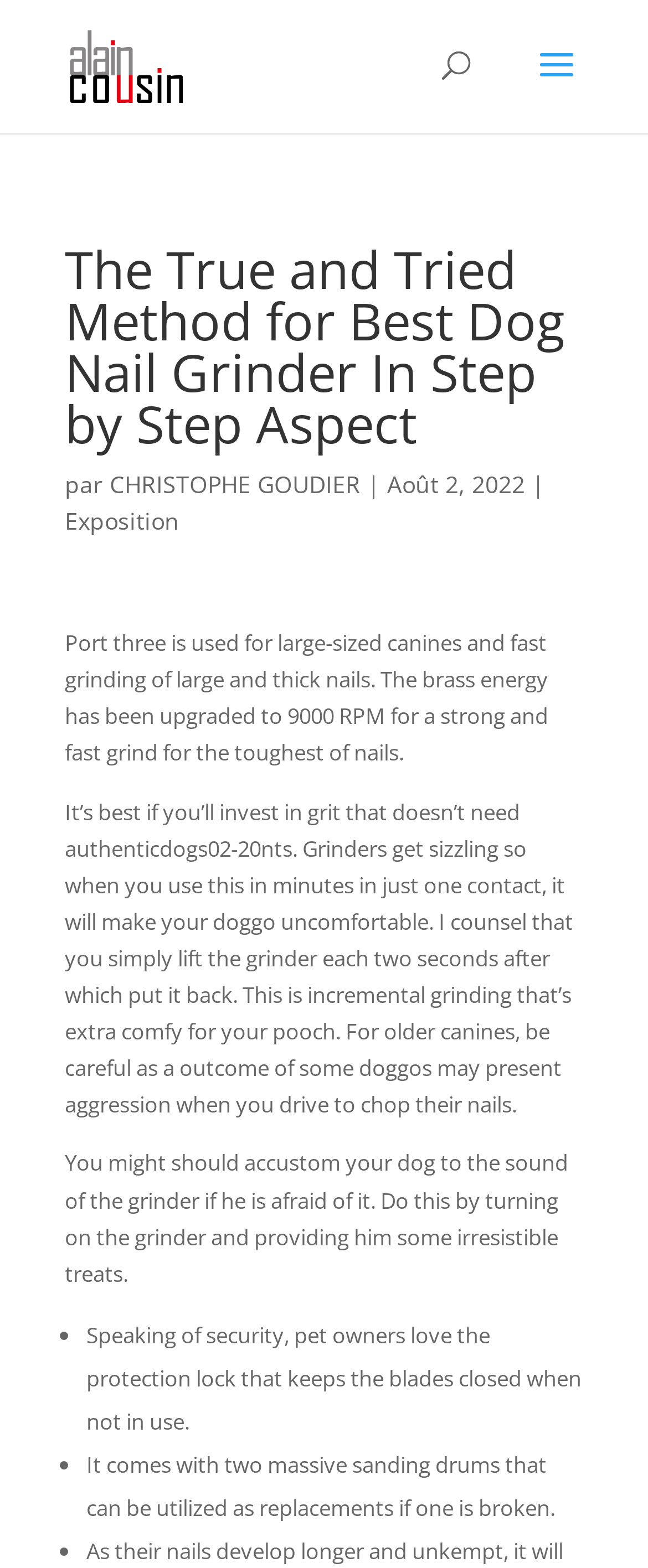Please find the bounding box for the UI component described as follows: "Exposition".

[0.1, 0.322, 0.277, 0.342]